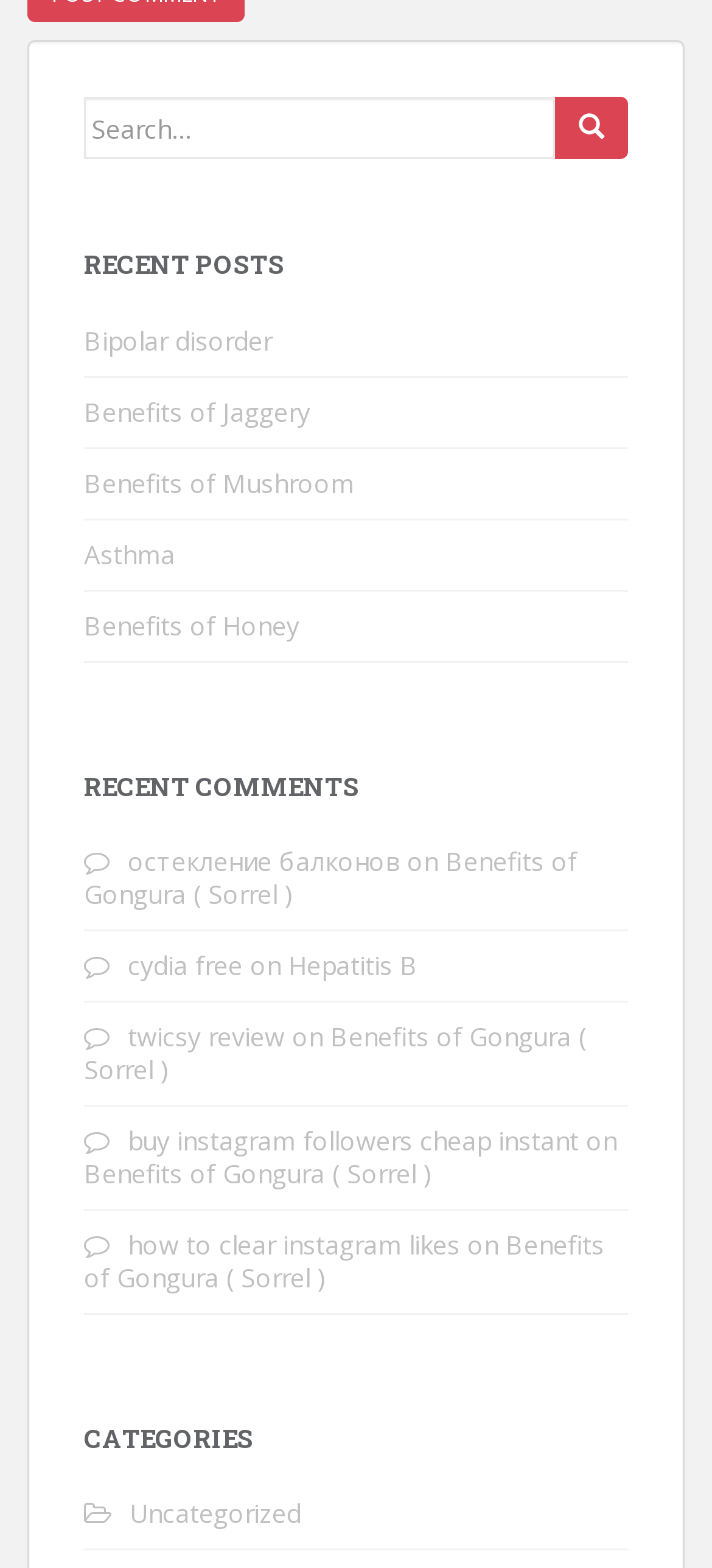Identify the bounding box coordinates for the element that needs to be clicked to fulfill this instruction: "Read comments on osteklenie balkonov". Provide the coordinates in the format of four float numbers between 0 and 1: [left, top, right, bottom].

[0.179, 0.538, 0.562, 0.56]